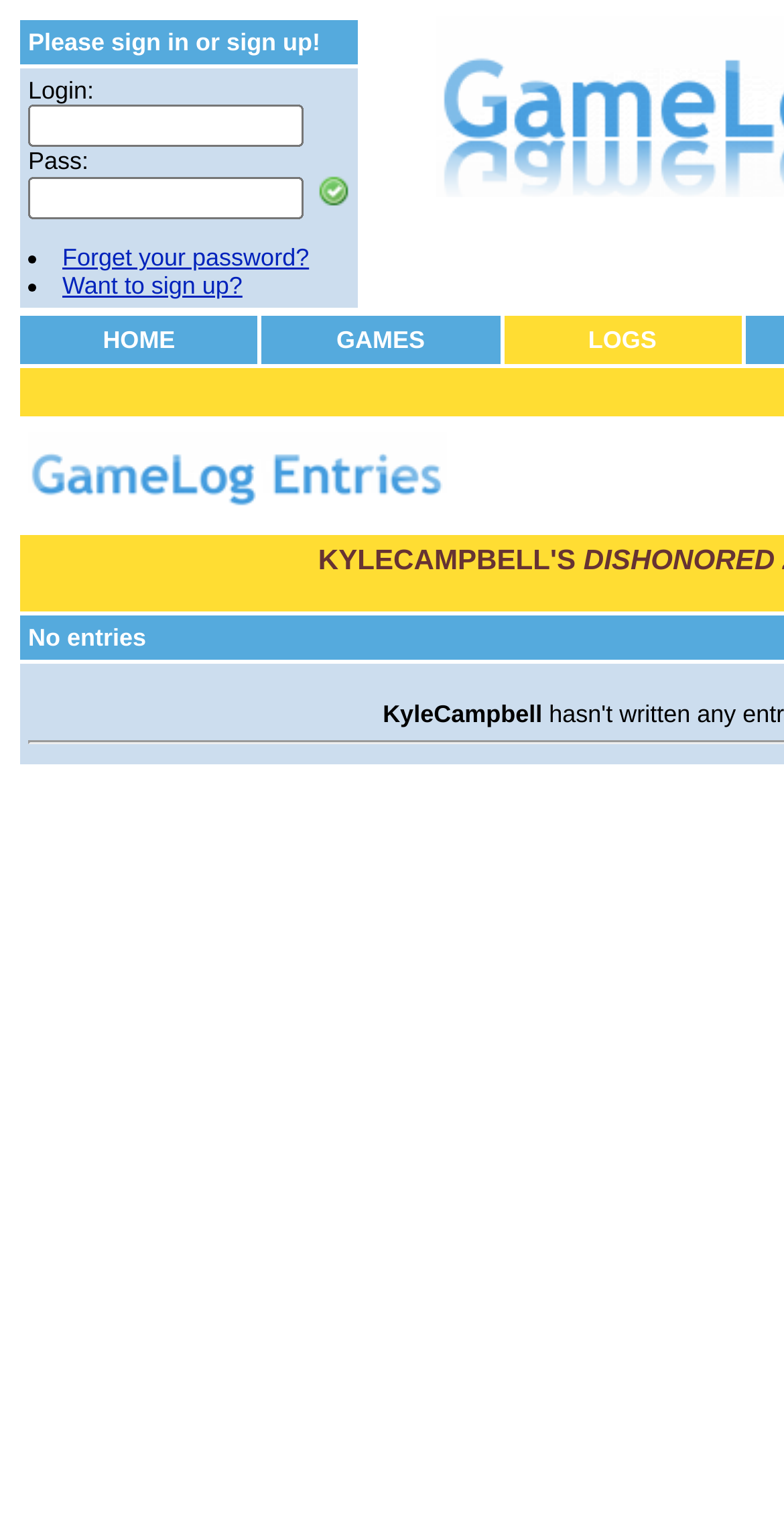Please find the bounding box coordinates of the element that you should click to achieve the following instruction: "Go to HOME page". The coordinates should be presented as four float numbers between 0 and 1: [left, top, right, bottom].

[0.131, 0.212, 0.223, 0.23]